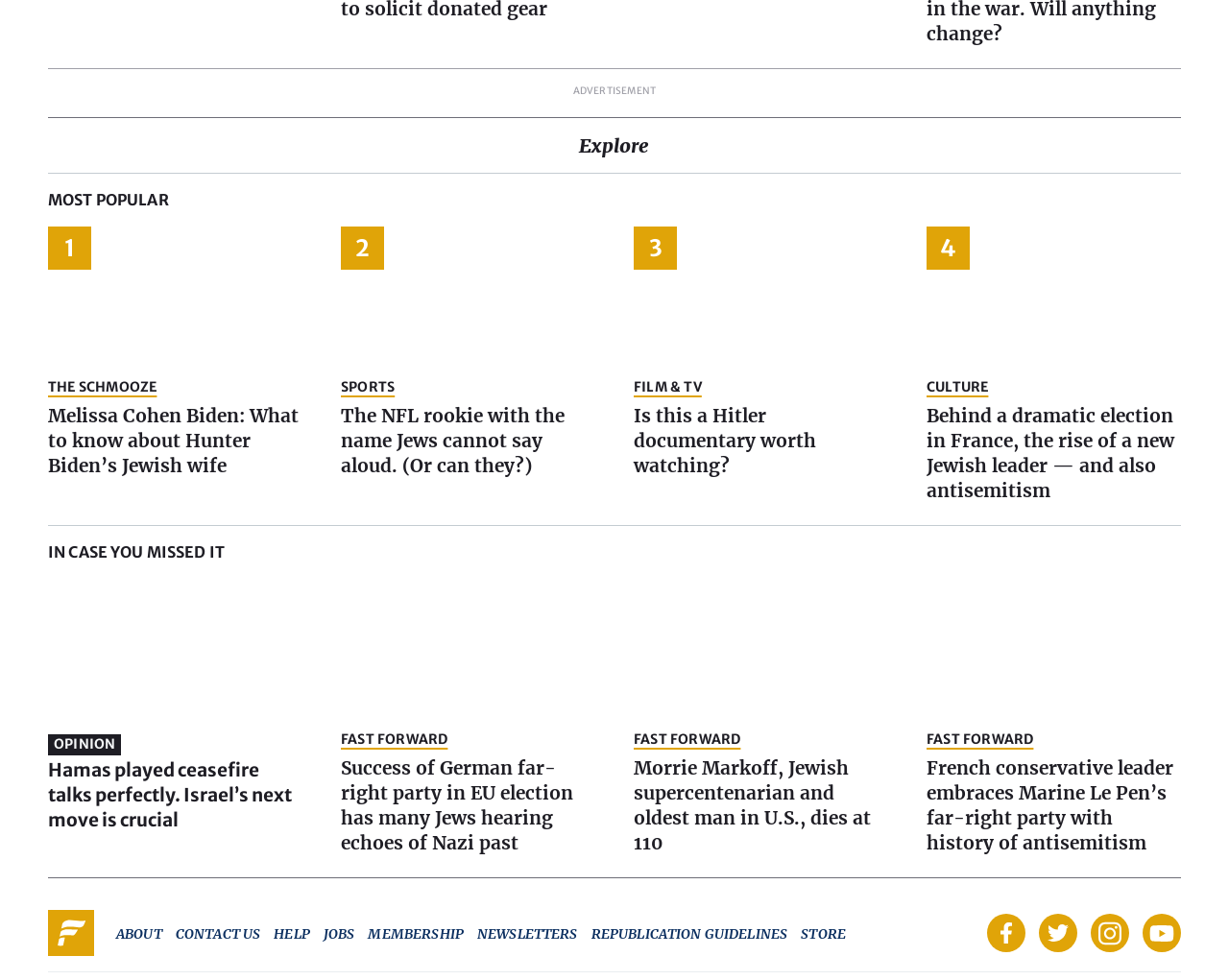Can you provide the bounding box coordinates for the element that should be clicked to implement the instruction: "Read the article about Hunter Biden"?

[0.039, 0.384, 0.246, 0.489]